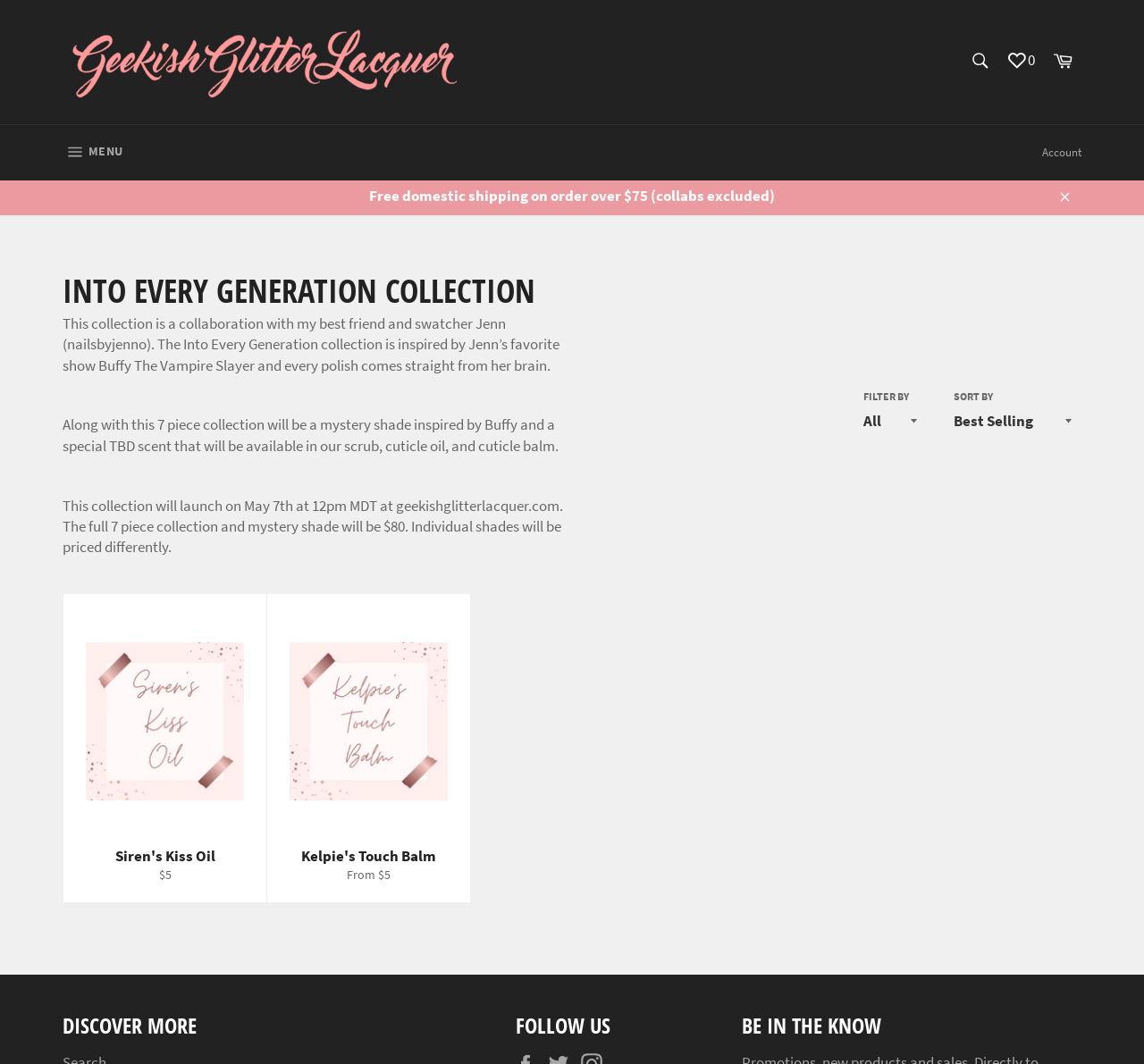Can you determine the bounding box coordinates of the area that needs to be clicked to fulfill the following instruction: "Open site navigation menu"?

[0.039, 0.118, 0.123, 0.17]